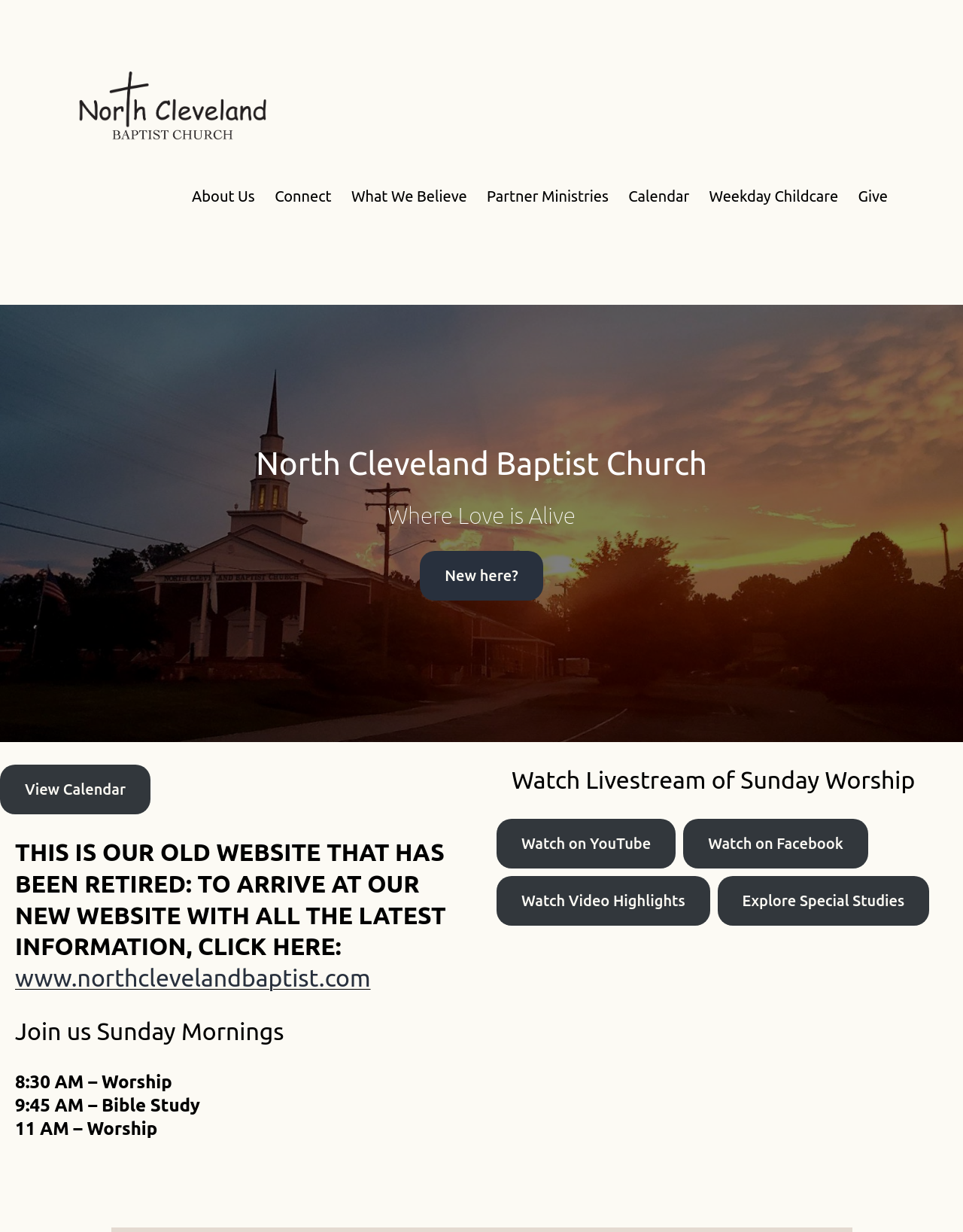Please specify the bounding box coordinates of the element that should be clicked to execute the given instruction: 'click VOLUNTEER'. Ensure the coordinates are four float numbers between 0 and 1, expressed as [left, top, right, bottom].

None